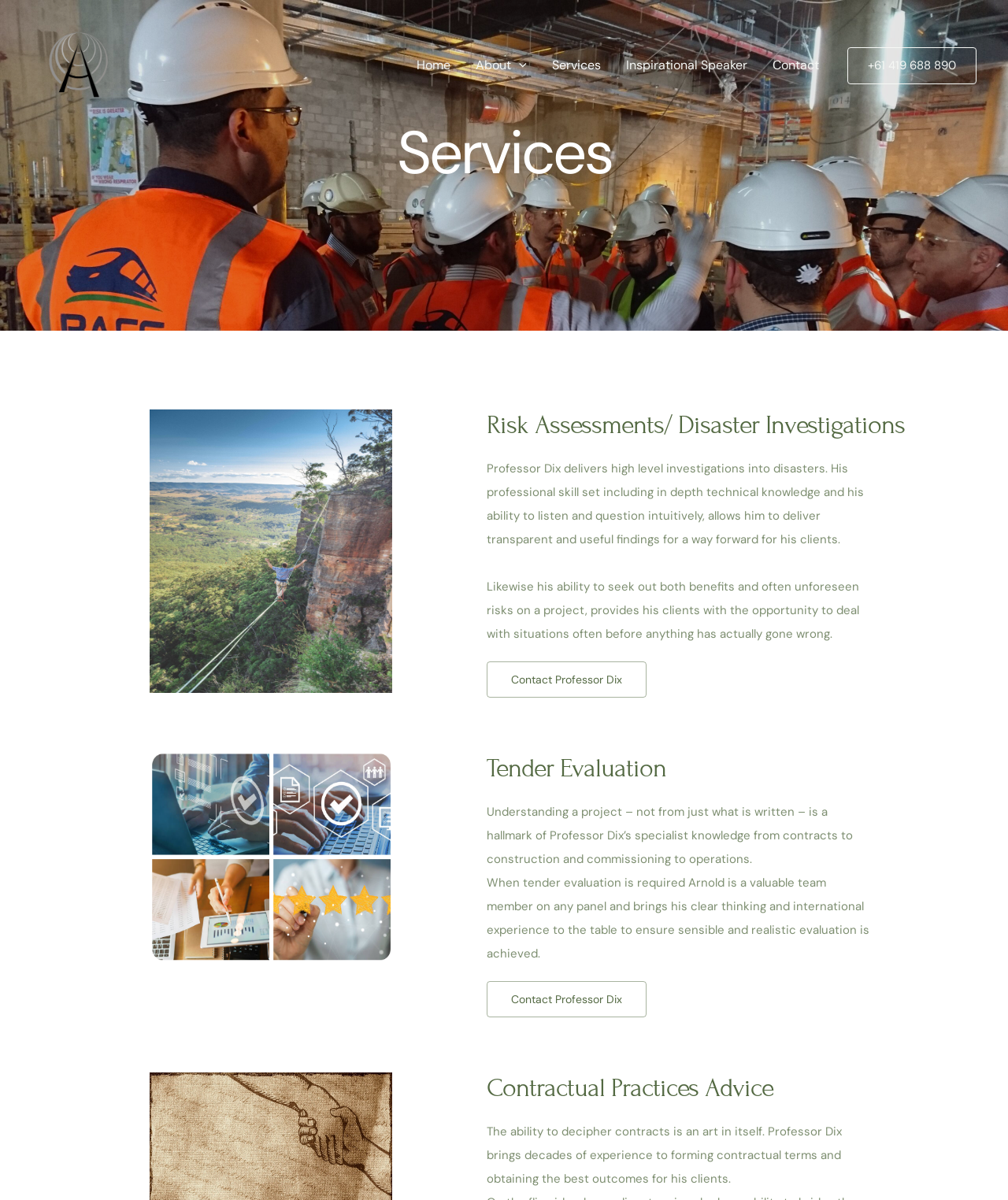Find the bounding box coordinates for the area that should be clicked to accomplish the instruction: "Click on Contact Professor Dix".

[0.483, 0.818, 0.641, 0.848]